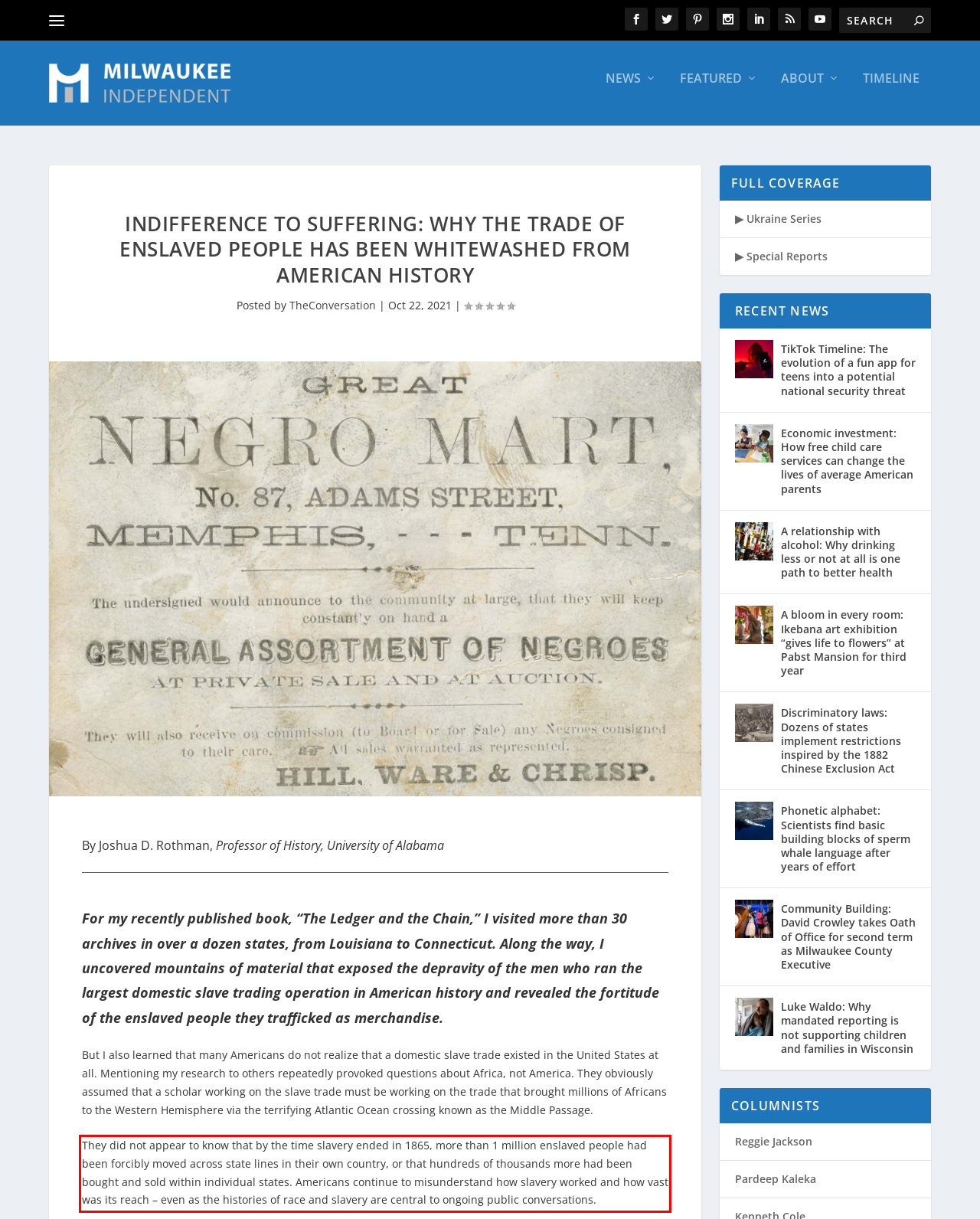Given a webpage screenshot with a red bounding box, perform OCR to read and deliver the text enclosed by the red bounding box.

They did not appear to know that by the time slavery ended in 1865, more than 1 million enslaved people had been forcibly moved across state lines in their own country, or that hundreds of thousands more had been bought and sold within individual states. Americans continue to misunderstand how slavery worked and how vast was its reach – even as the histories of race and slavery are central to ongoing public conversations.